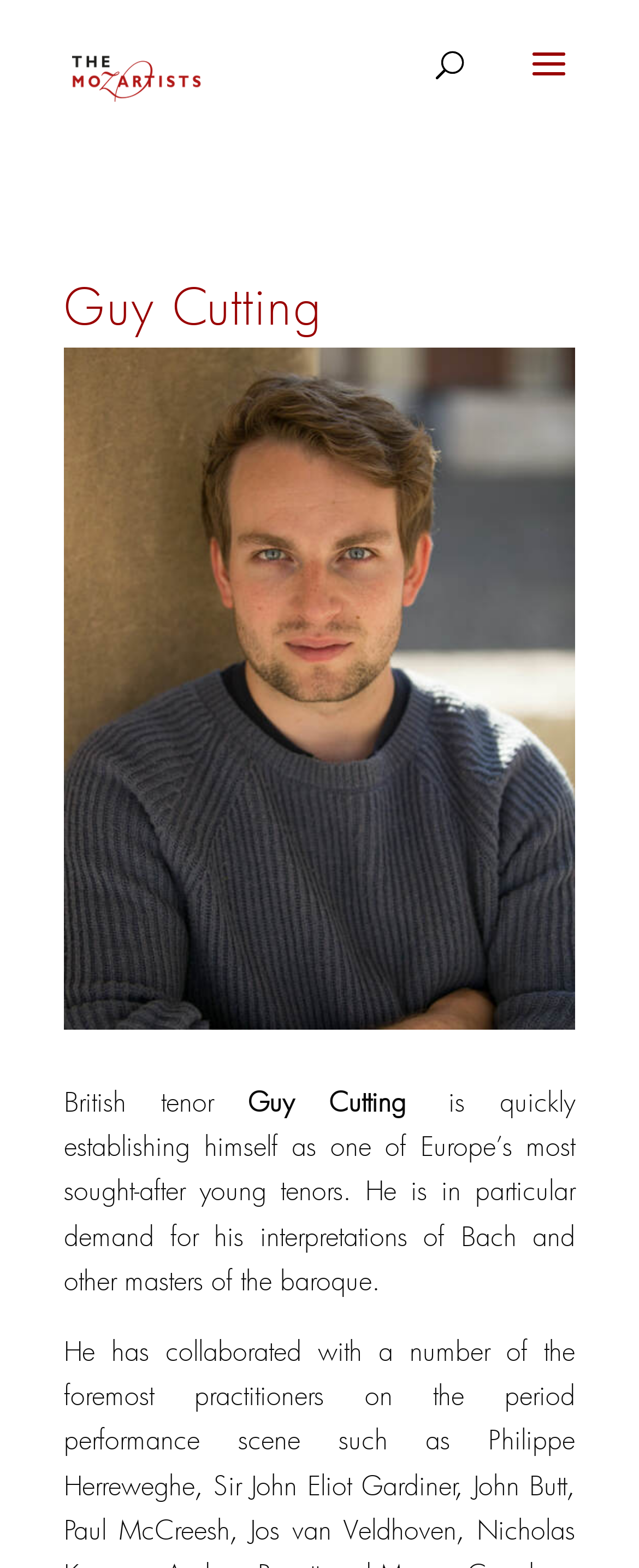What type of music is Guy Cutting in demand for? Analyze the screenshot and reply with just one word or a short phrase.

Baroque